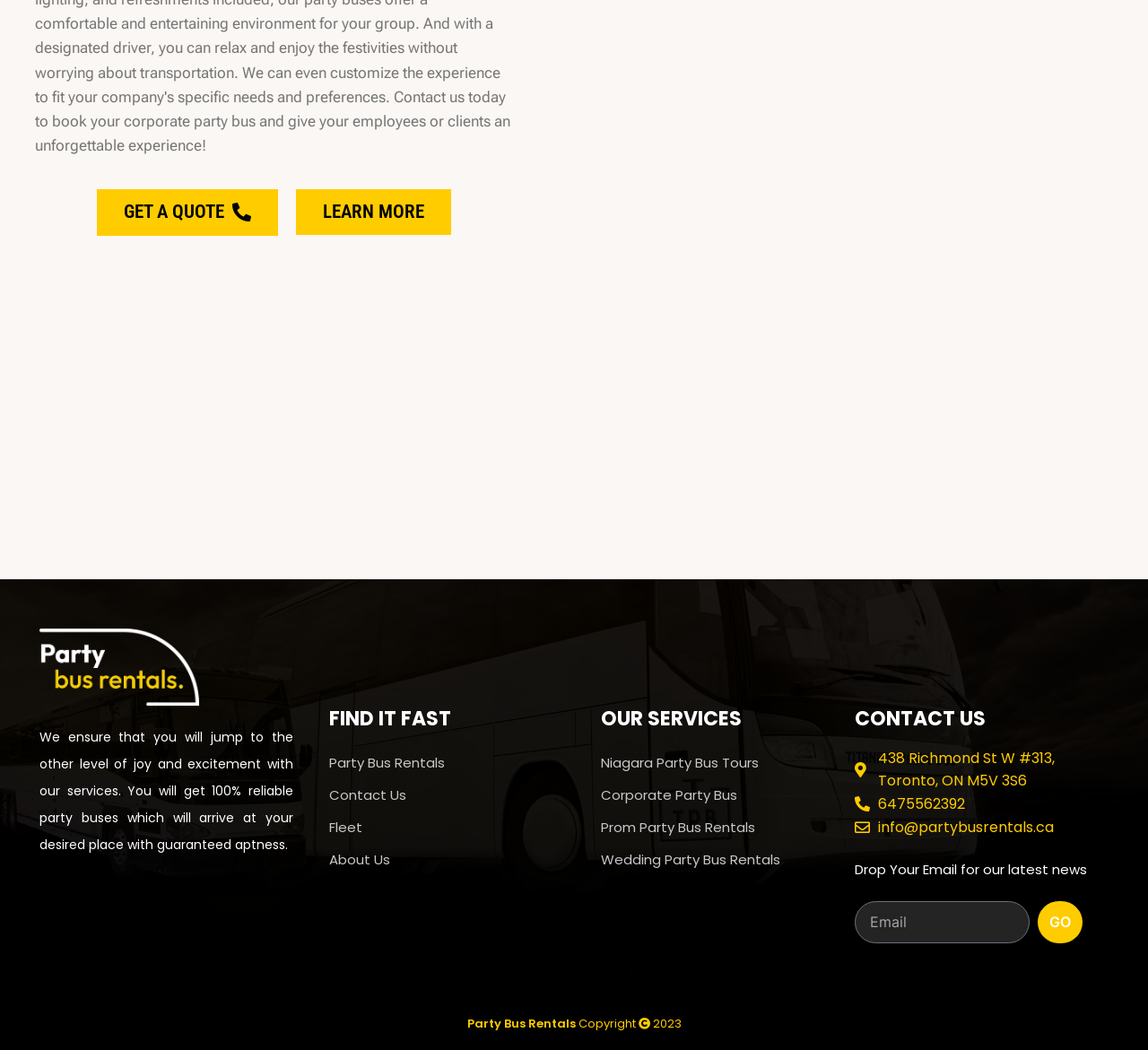Please identify the bounding box coordinates of the element's region that needs to be clicked to fulfill the following instruction: "Get a quote". The bounding box coordinates should consist of four float numbers between 0 and 1, i.e., [left, top, right, bottom].

[0.084, 0.18, 0.242, 0.225]